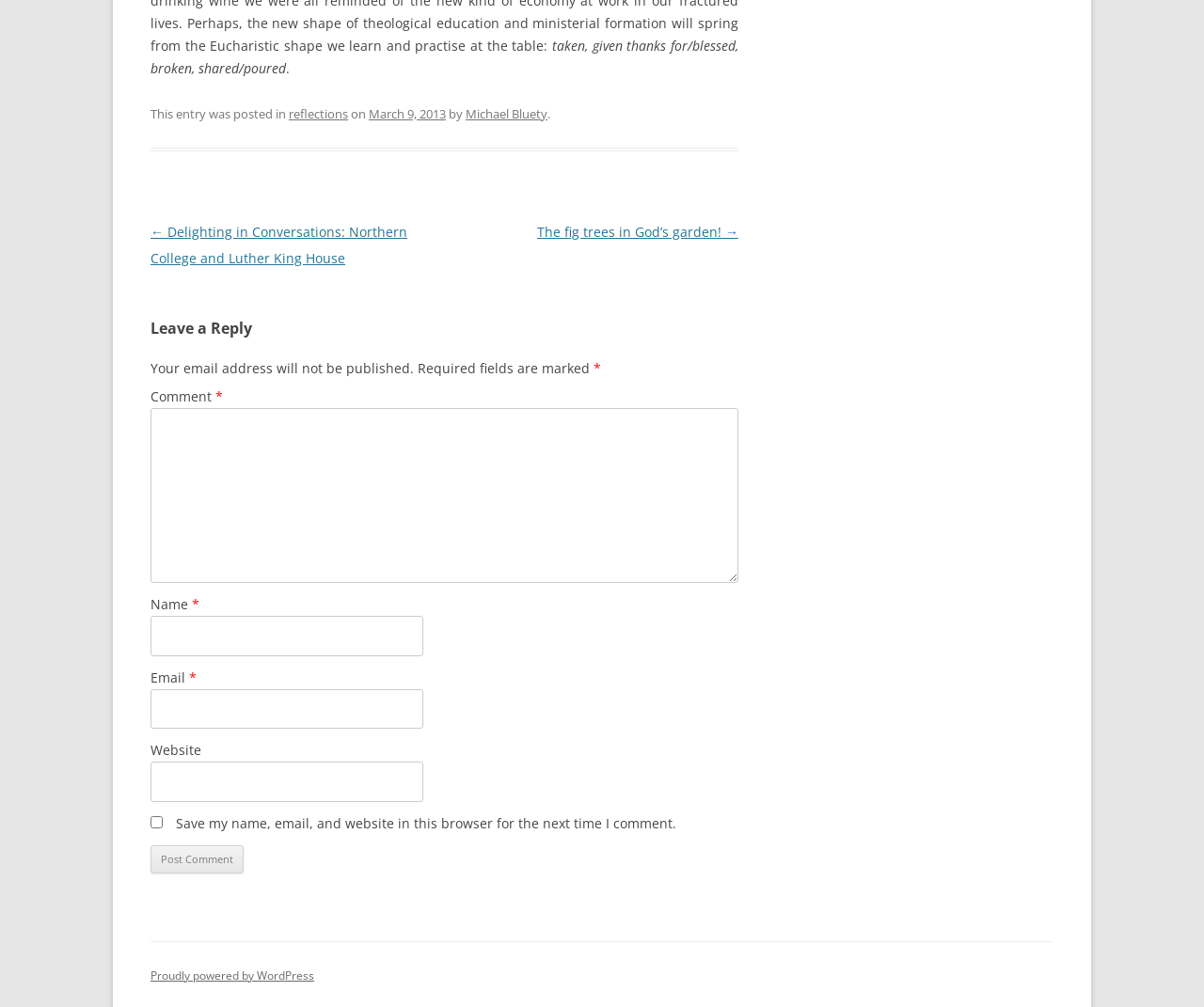Please find the bounding box coordinates of the element that must be clicked to perform the given instruction: "Leave a comment". The coordinates should be four float numbers from 0 to 1, i.e., [left, top, right, bottom].

[0.125, 0.384, 0.179, 0.402]